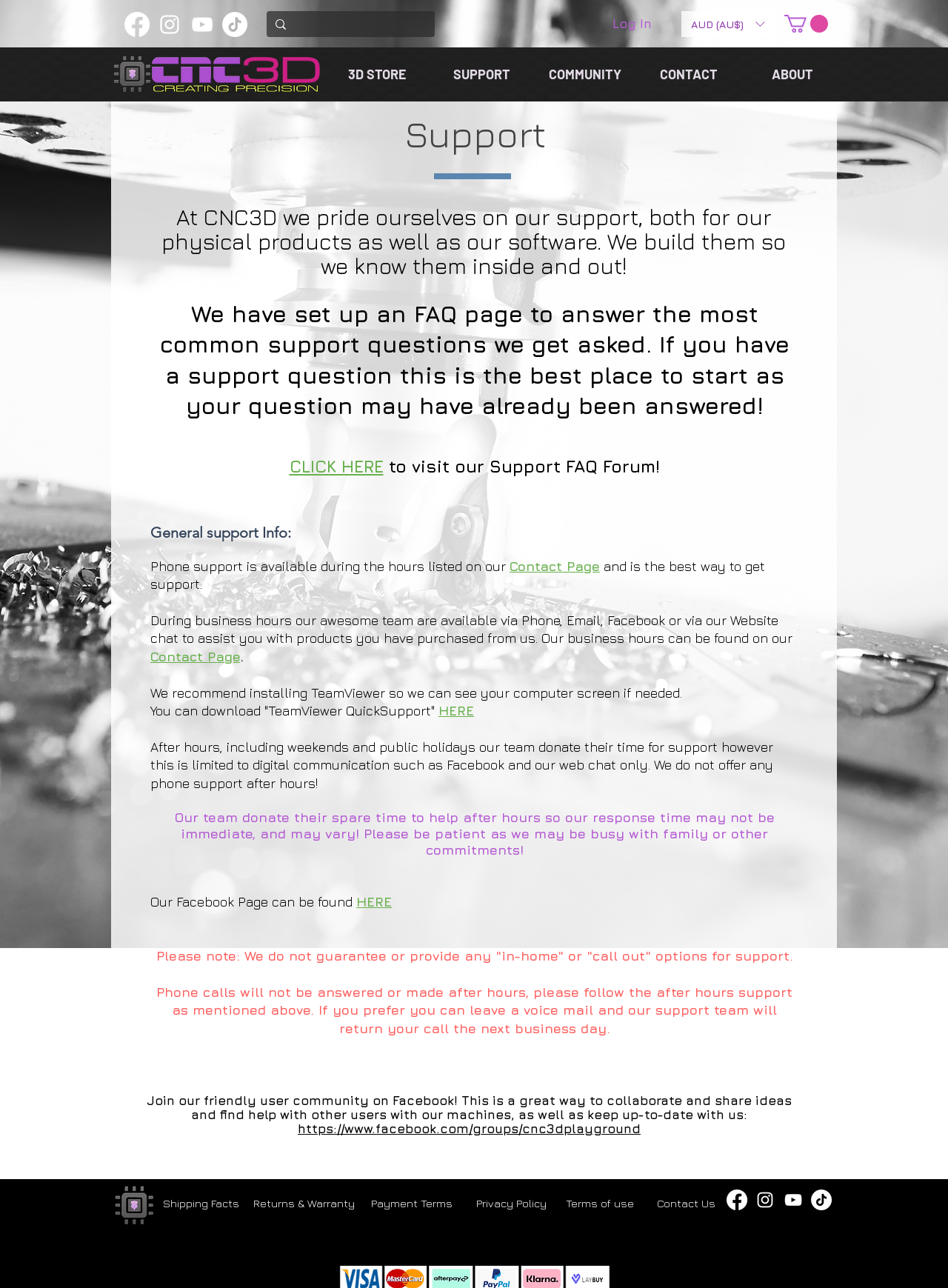Using the provided element description: "Weight Loss", determine the bounding box coordinates of the corresponding UI element in the screenshot.

None